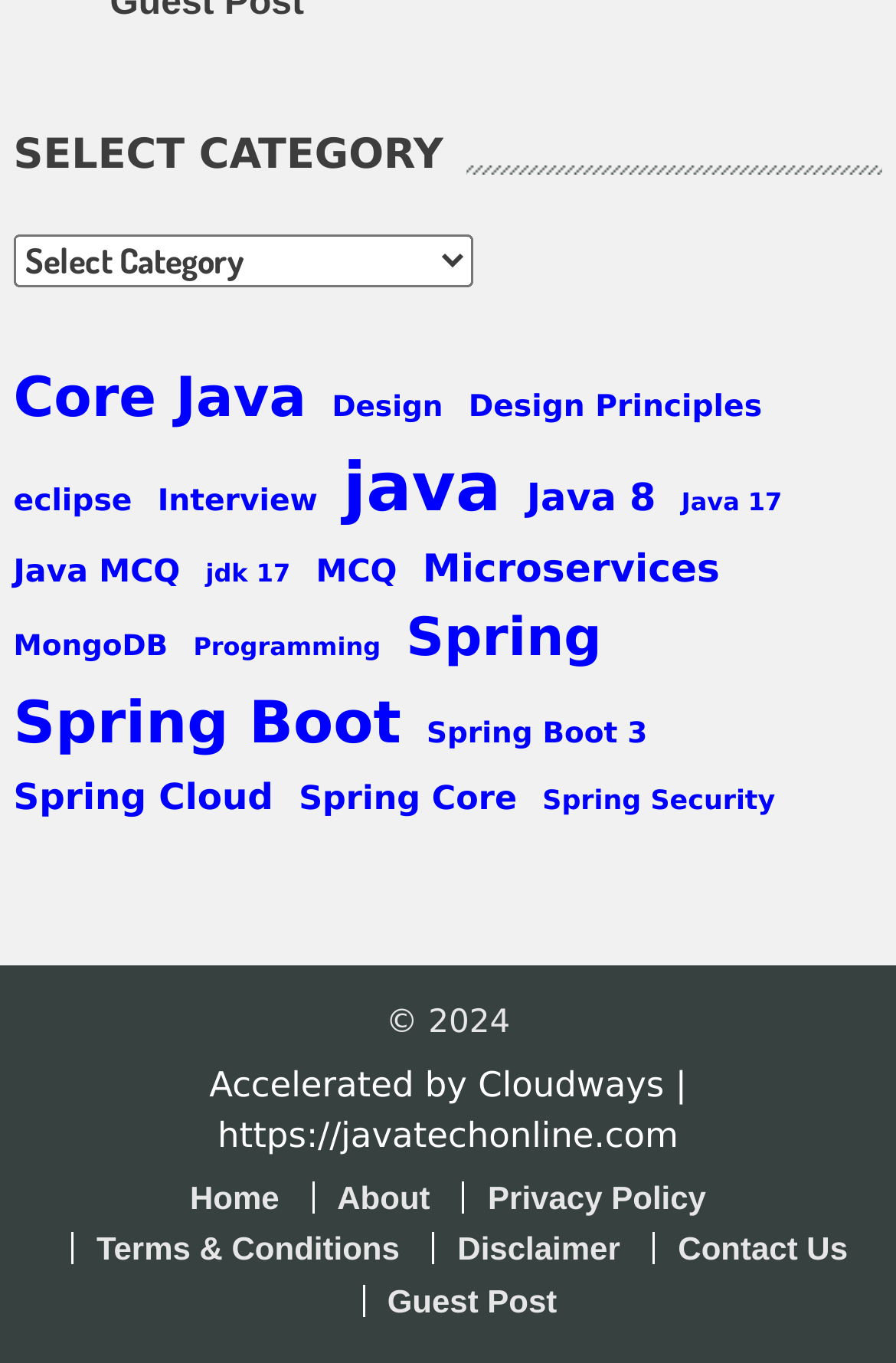What is the copyright year mentioned at the bottom of the page?
Using the information from the image, give a concise answer in one word or a short phrase.

2024